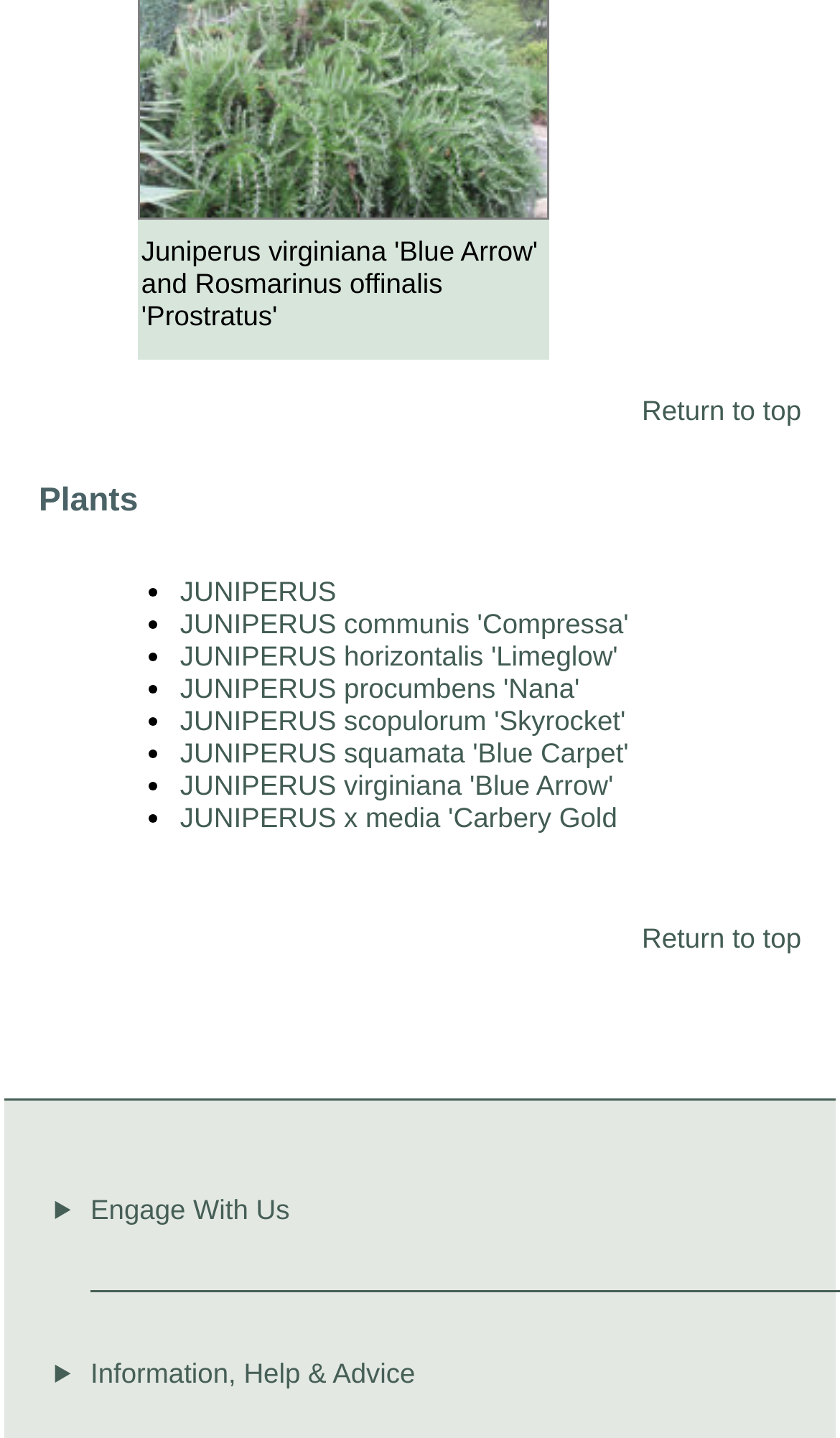Please provide a one-word or phrase answer to the question: 
What is the category of the 'JUNIPERUS virginiana 'Blue Arrow'' plant?

Plants